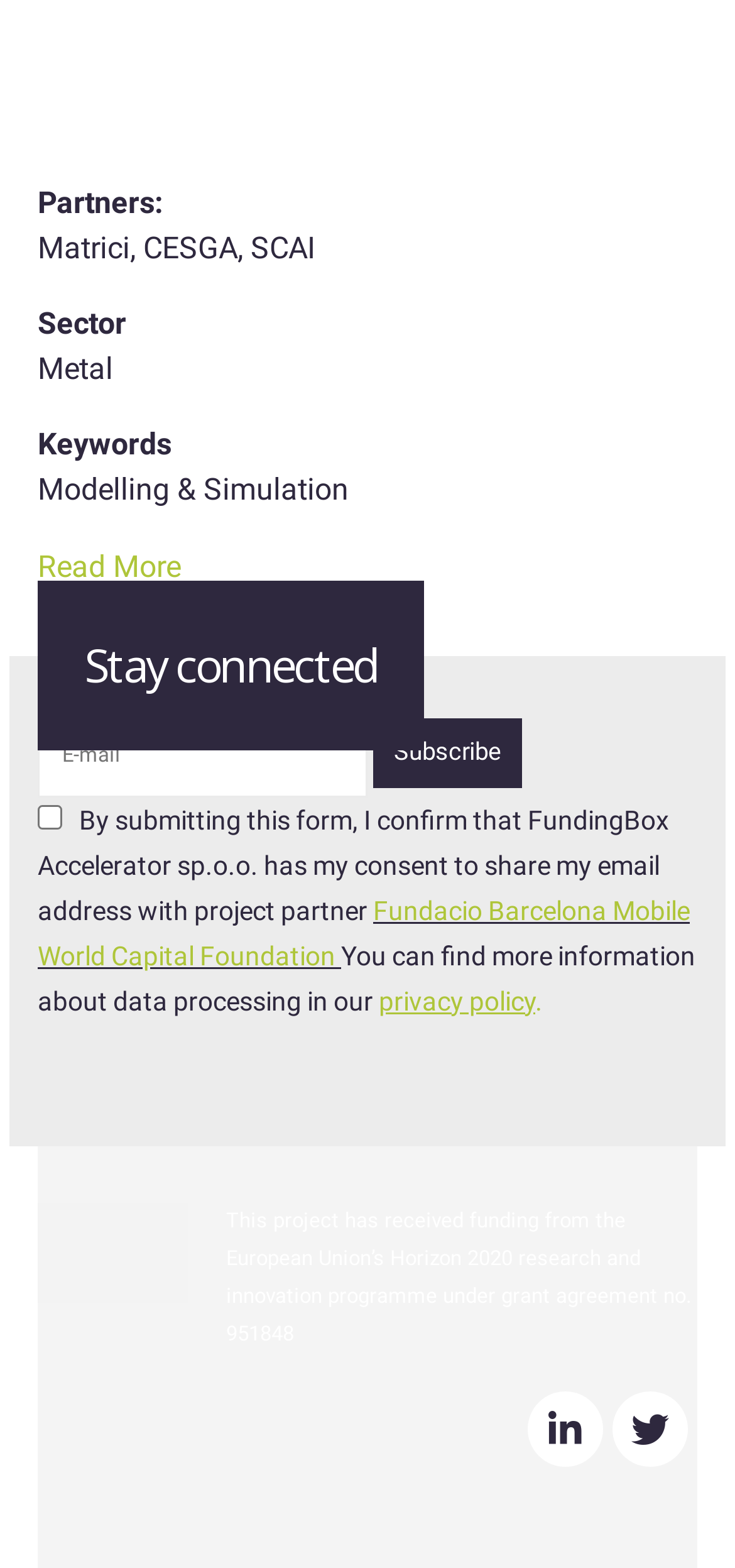Please give the bounding box coordinates of the area that should be clicked to fulfill the following instruction: "Read more about the project". The coordinates should be in the format of four float numbers from 0 to 1, i.e., [left, top, right, bottom].

[0.051, 0.349, 0.246, 0.372]